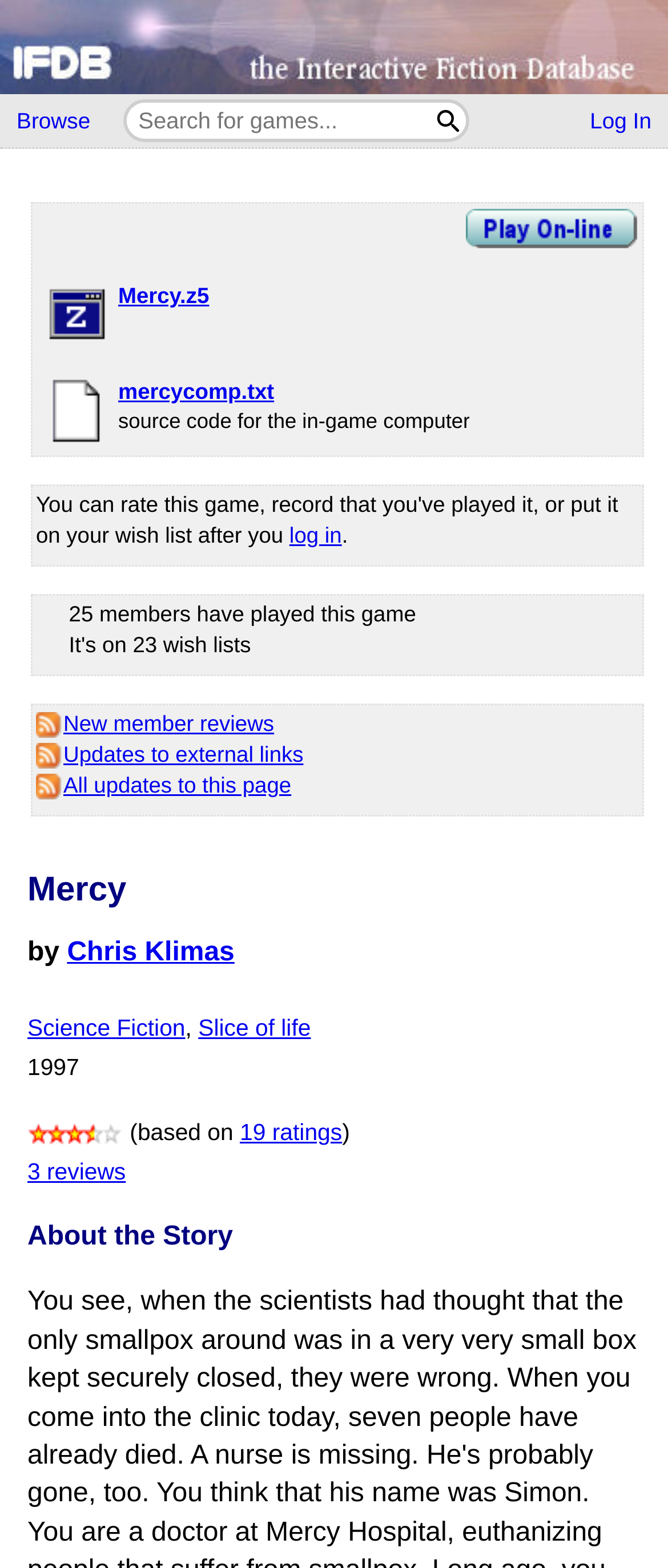Please answer the following question using a single word or phrase: 
What is the name of the game on this page?

Mercy